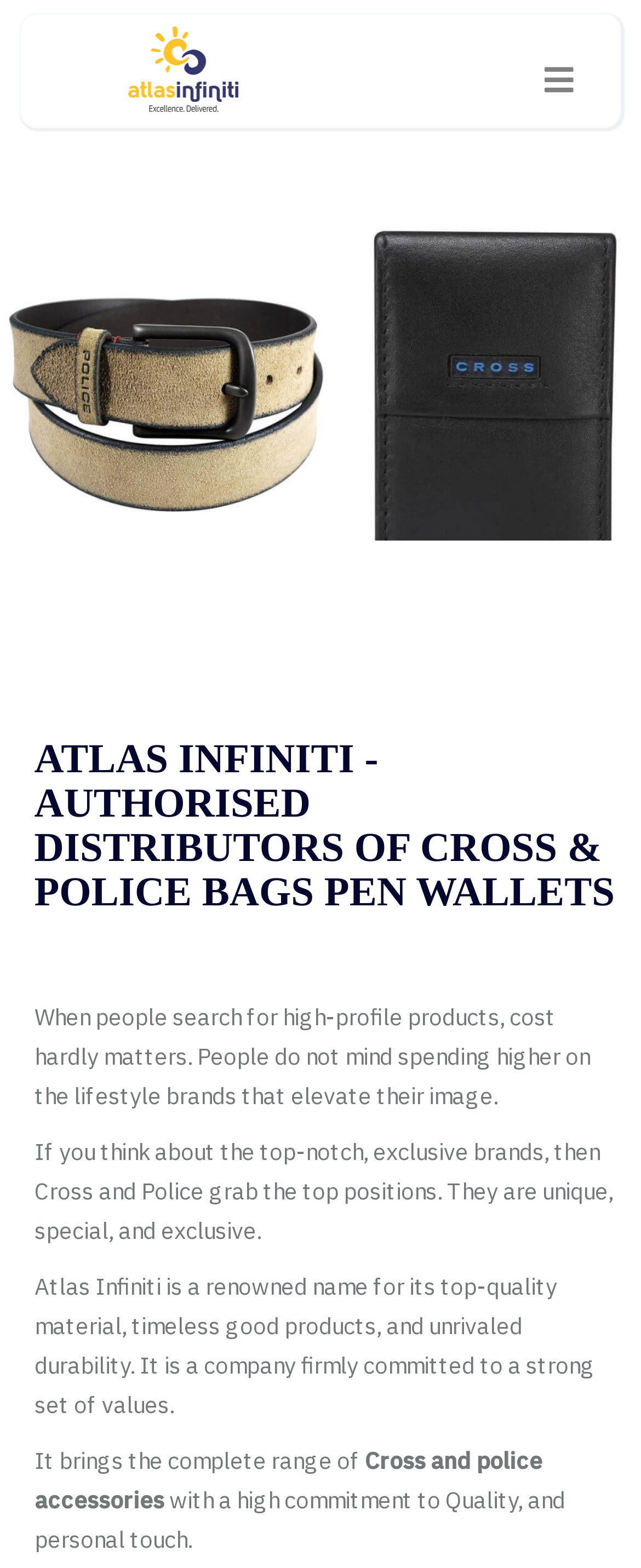What is the company's commitment?
Offer a detailed and exhaustive answer to the question.

According to the webpage, Atlas Infiniti is a company firmly committed to a strong set of values, indicating that the company is dedicated to upholding a set of principles or values that guide its actions and decisions.